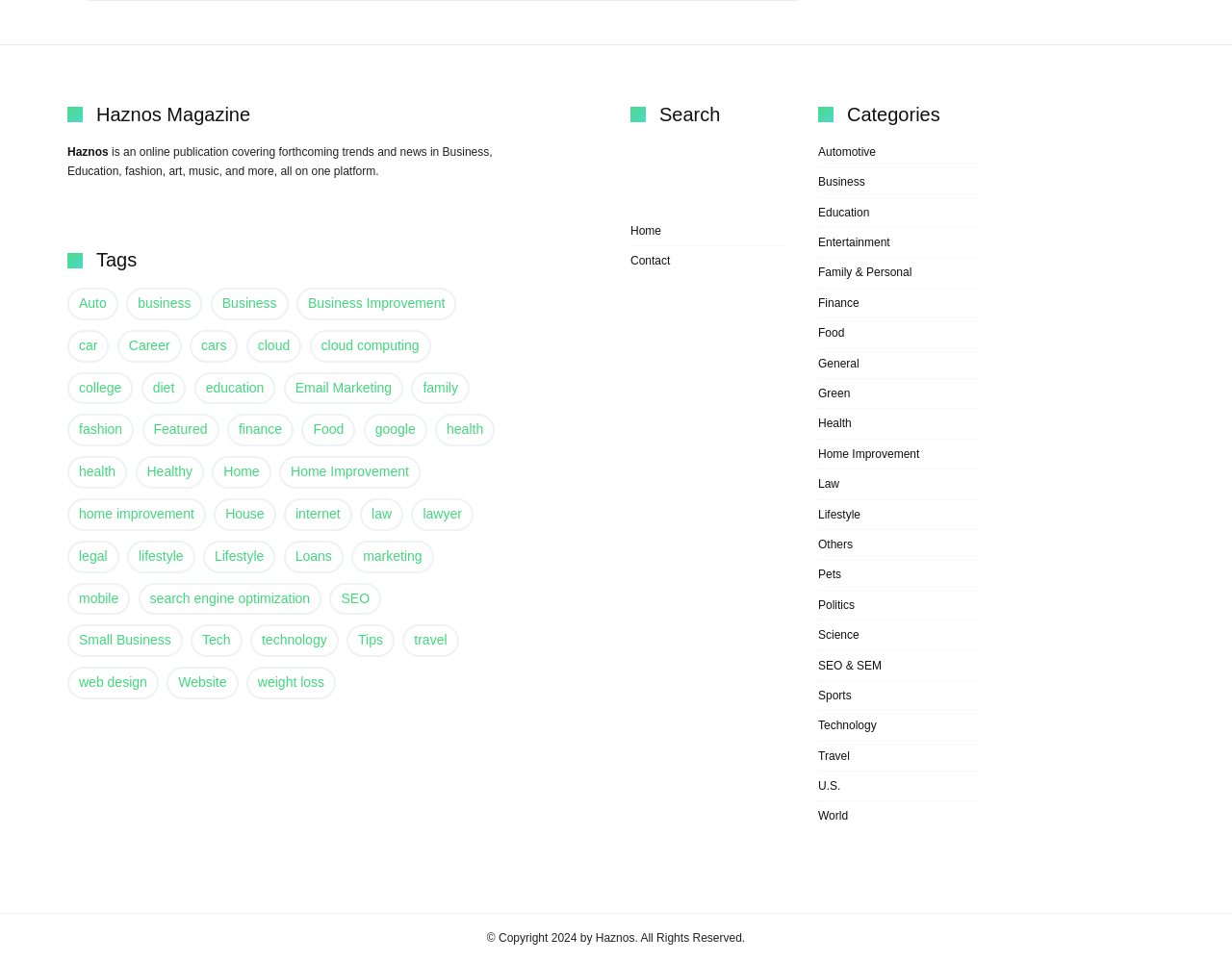Utilize the information from the image to answer the question in detail:
What is the name of the online publication?

The name of the online publication can be found in the heading element at the top of the webpage, which reads 'Haznos Magazine'.